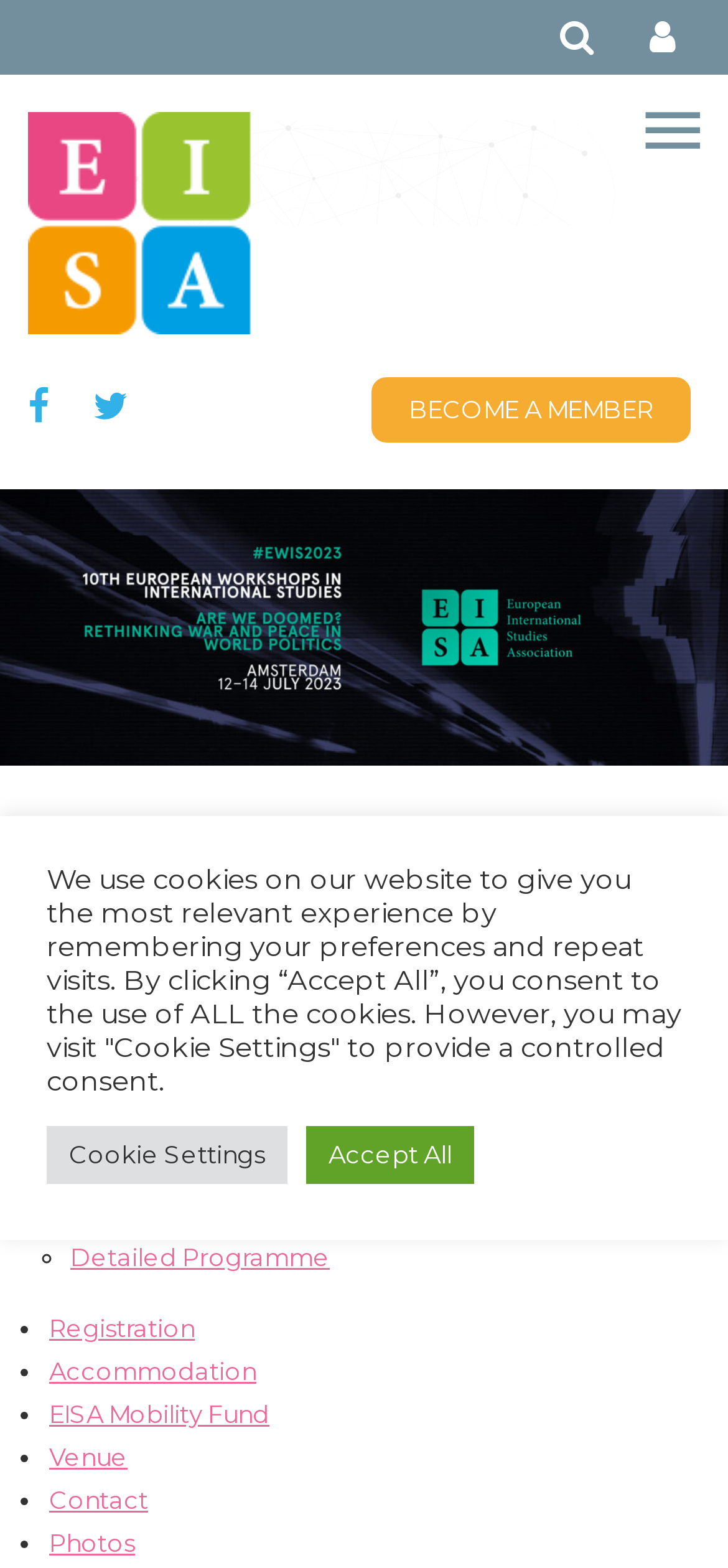Determine the bounding box coordinates of the region I should click to achieve the following instruction: "Access My EISA". Ensure the bounding box coordinates are four float numbers between 0 and 1, i.e., [left, top, right, bottom].

[0.854, 0.0, 0.967, 0.048]